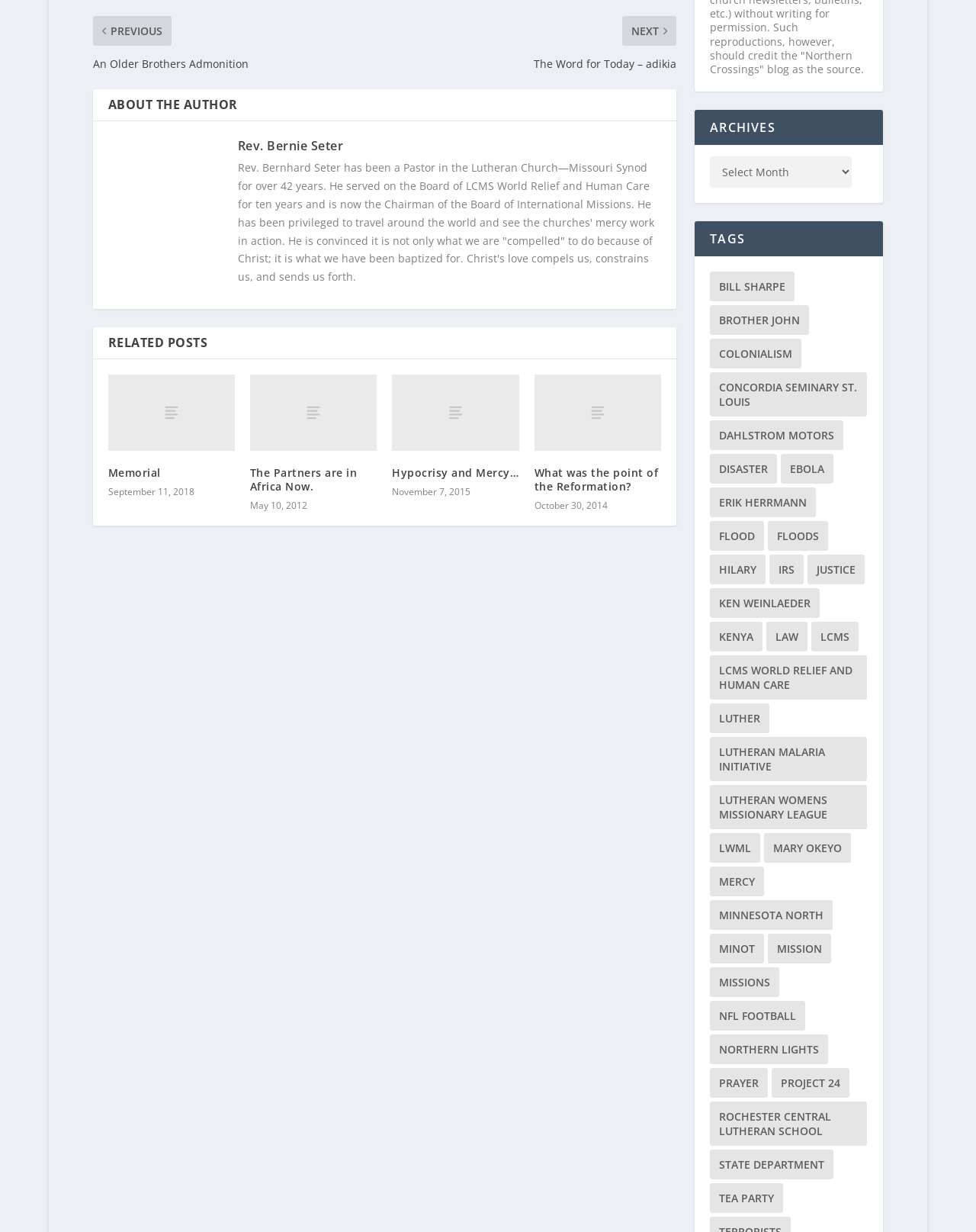Provide the bounding box coordinates for the UI element that is described by this text: "Lutheran Malaria Initiative". The coordinates should be in the form of four float numbers between 0 and 1: [left, top, right, bottom].

[0.727, 0.53, 0.889, 0.566]